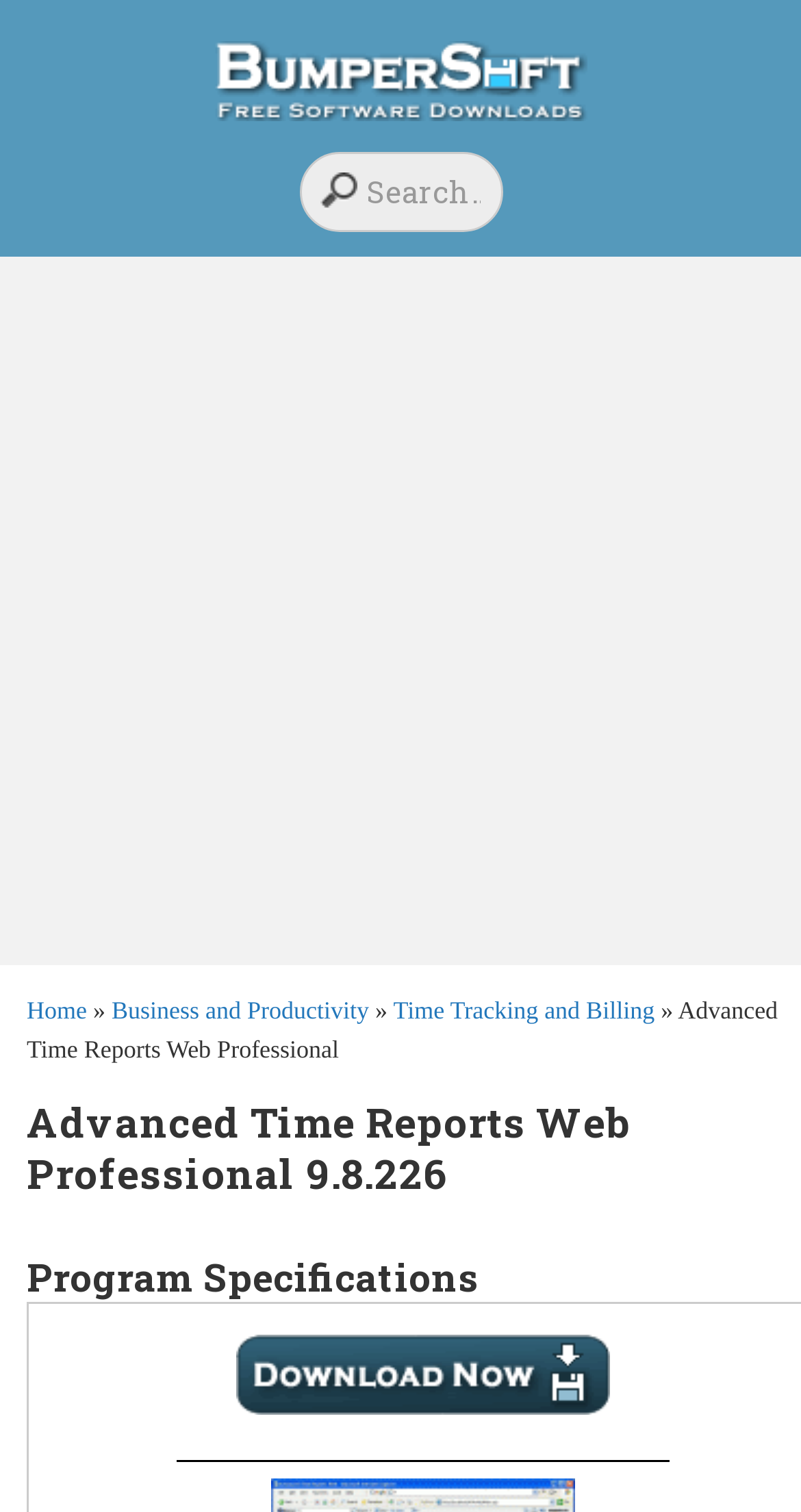Using the webpage screenshot, locate the HTML element that fits the following description and provide its bounding box: "name="q" placeholder="Search..."".

[0.373, 0.1, 0.627, 0.153]